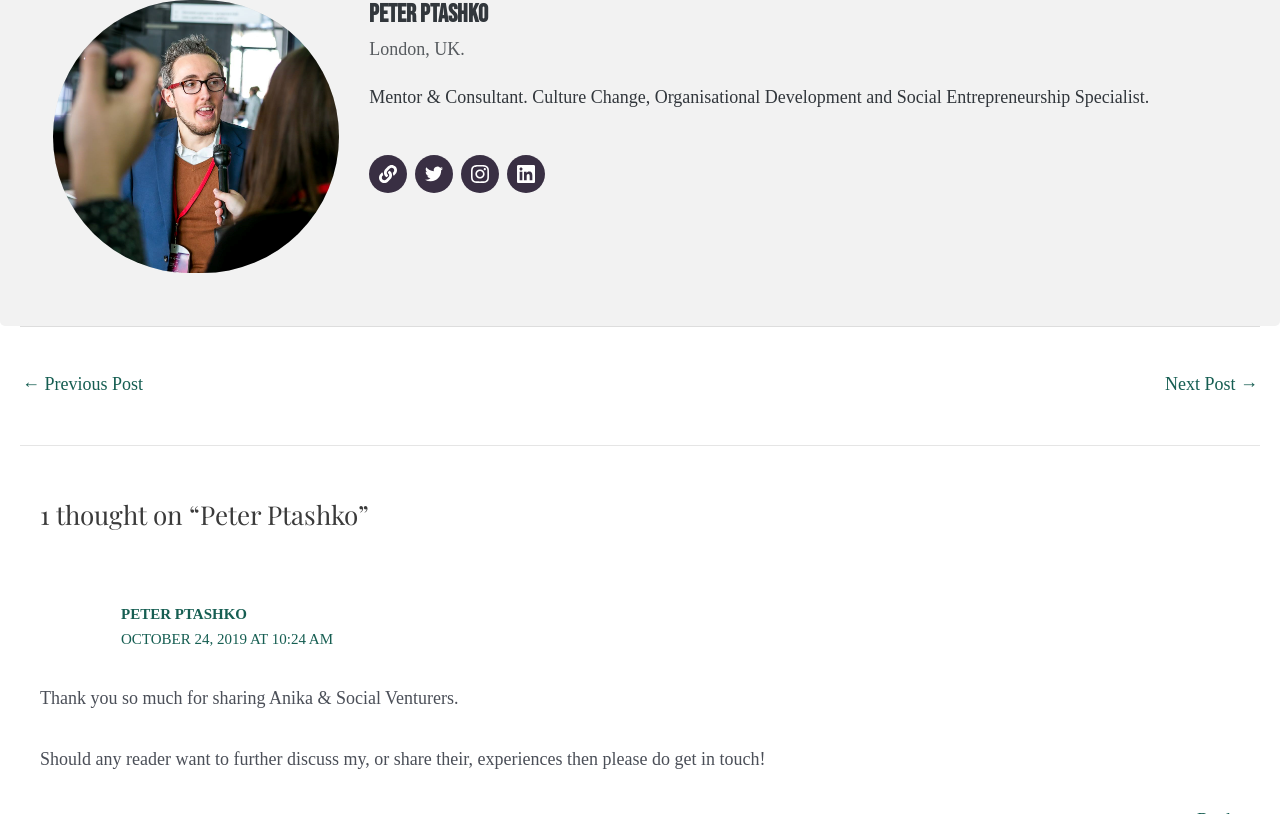How many comments are there on this blog post?
Please respond to the question with as much detail as possible.

Based on the webpage, there is only one comment on this blog post, which is mentioned in the heading element with ID 46 as '1 thought on “Peter Ptashko”'.